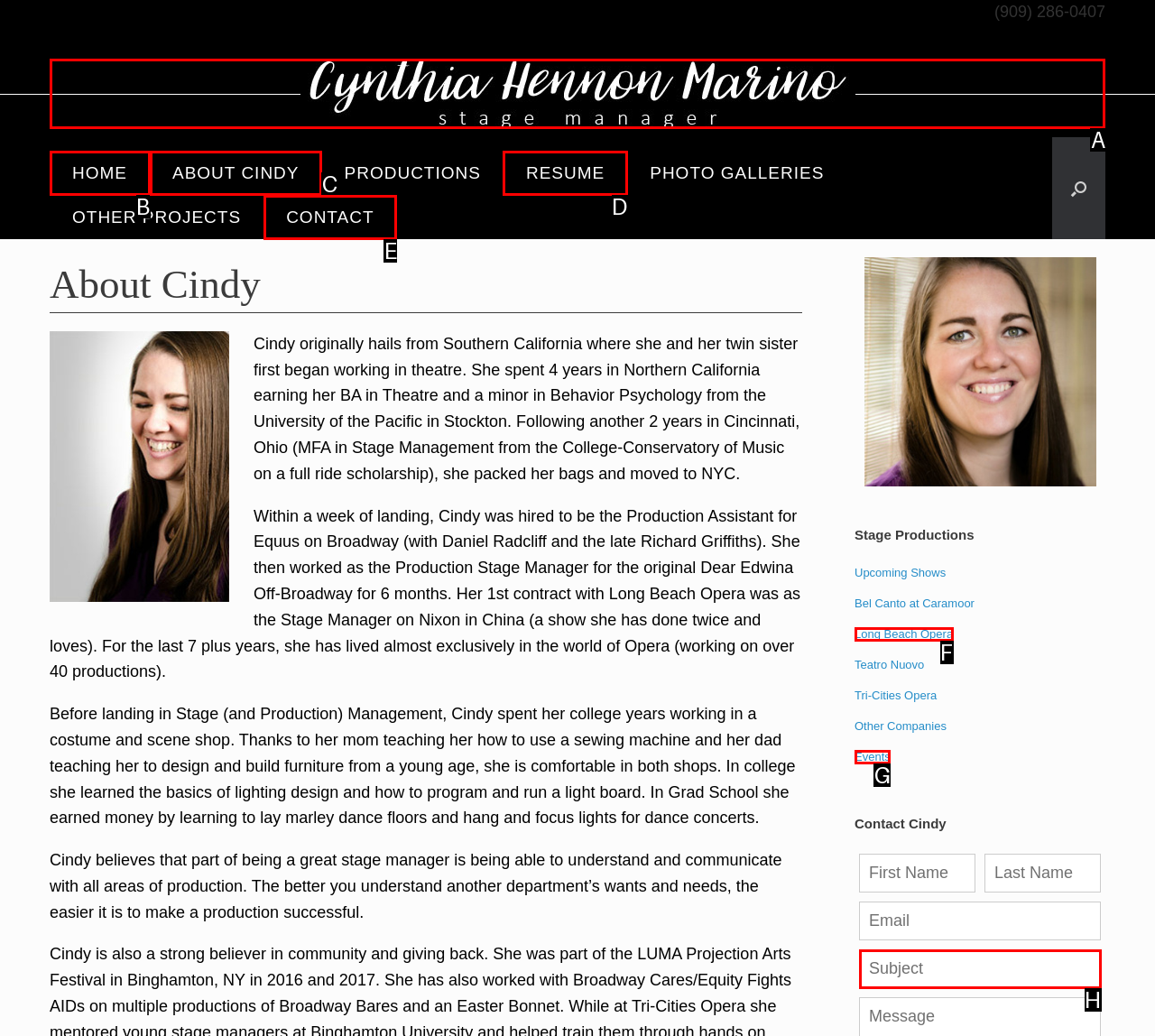Pick the option that should be clicked to perform the following task: Click Cynthia Hennon Marino :: Stage Manager Logo
Answer with the letter of the selected option from the available choices.

A